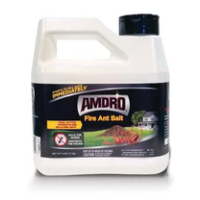What is the purpose of the illustrations on the label?
Please provide an in-depth and detailed response to the question.

The purpose of the illustrations on the label, including the illustrations of fire ants and warning icons, is to provide visual elements that indicate the product's purpose and safety information to the user.